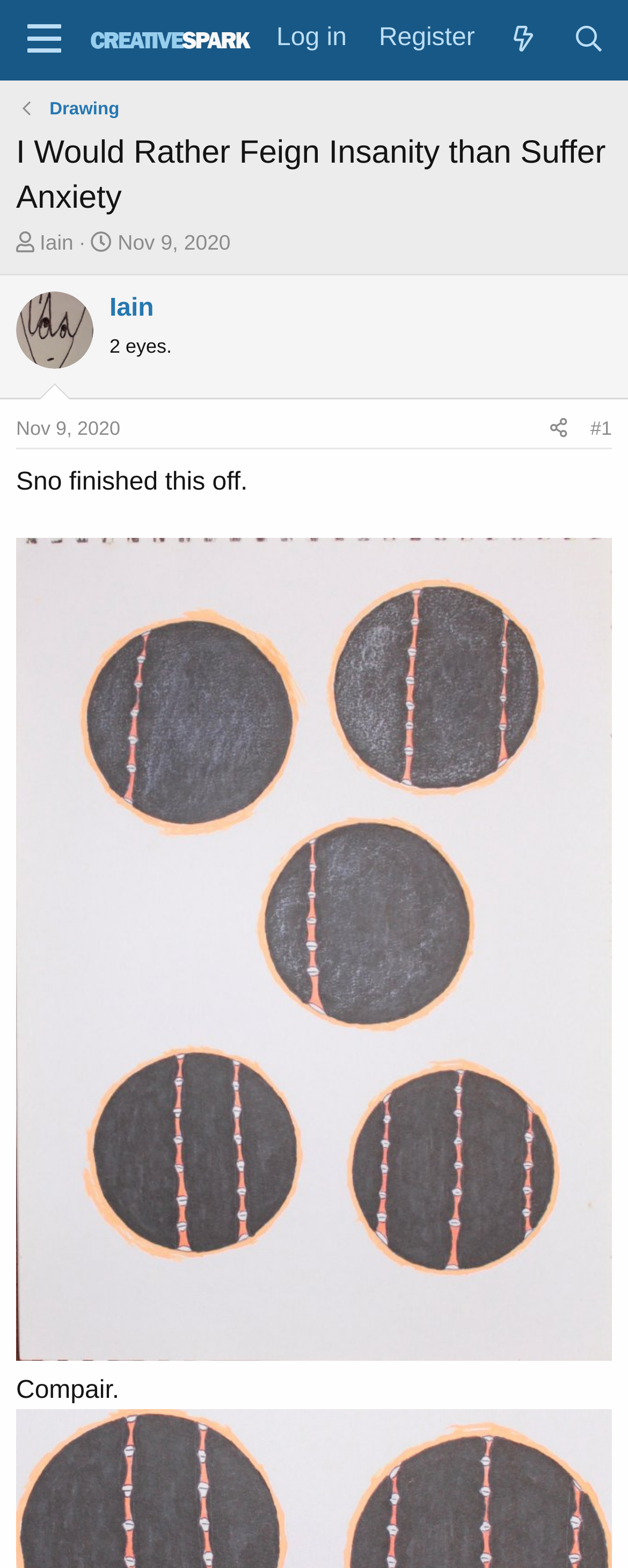Find the bounding box of the web element that fits this description: "parent_node: Log in aria-label="Menu"".

[0.01, 0.0, 0.13, 0.051]